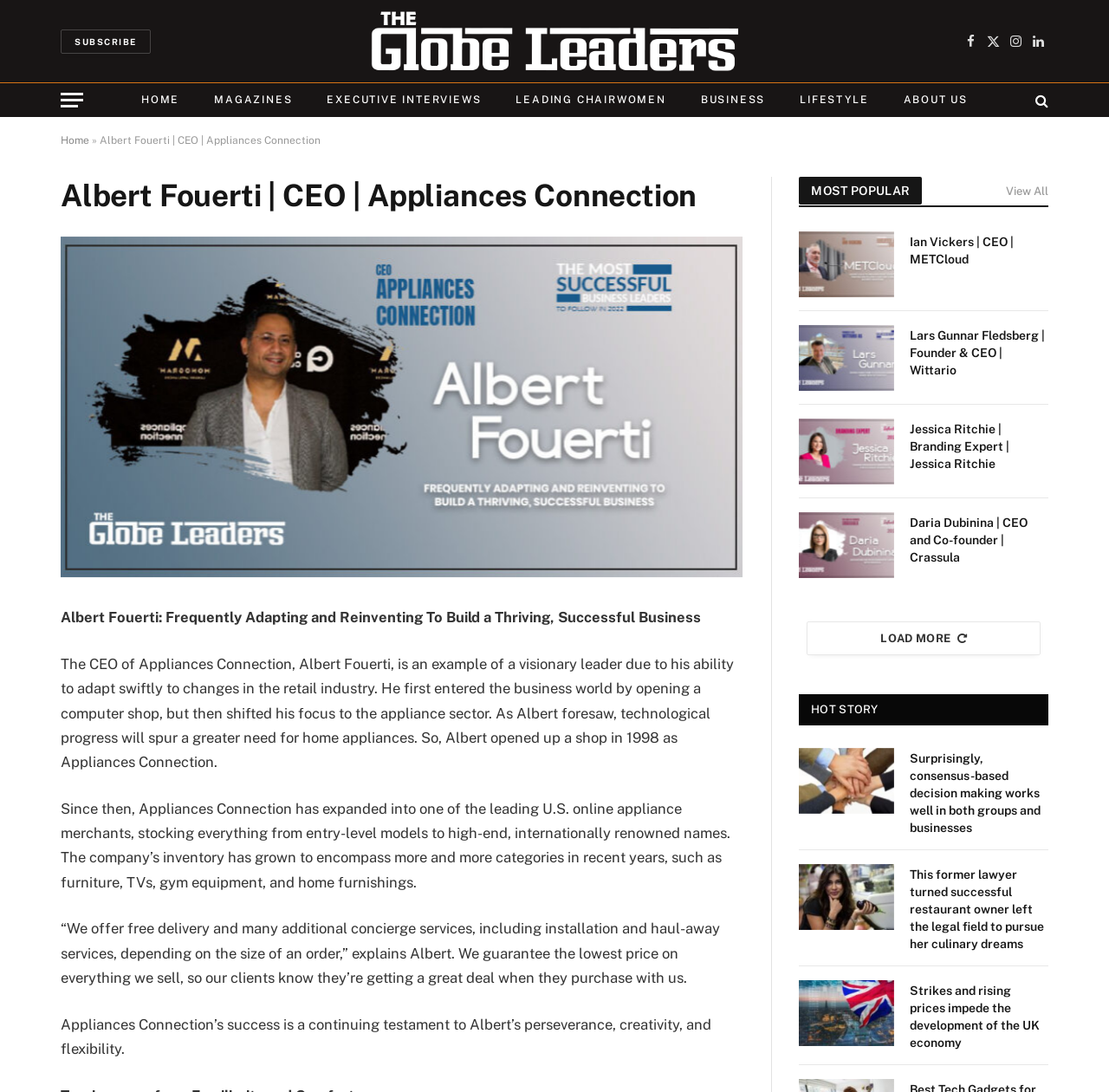Provide the bounding box coordinates of the area you need to click to execute the following instruction: "Share the article on Facebook".

[0.866, 0.02, 0.884, 0.056]